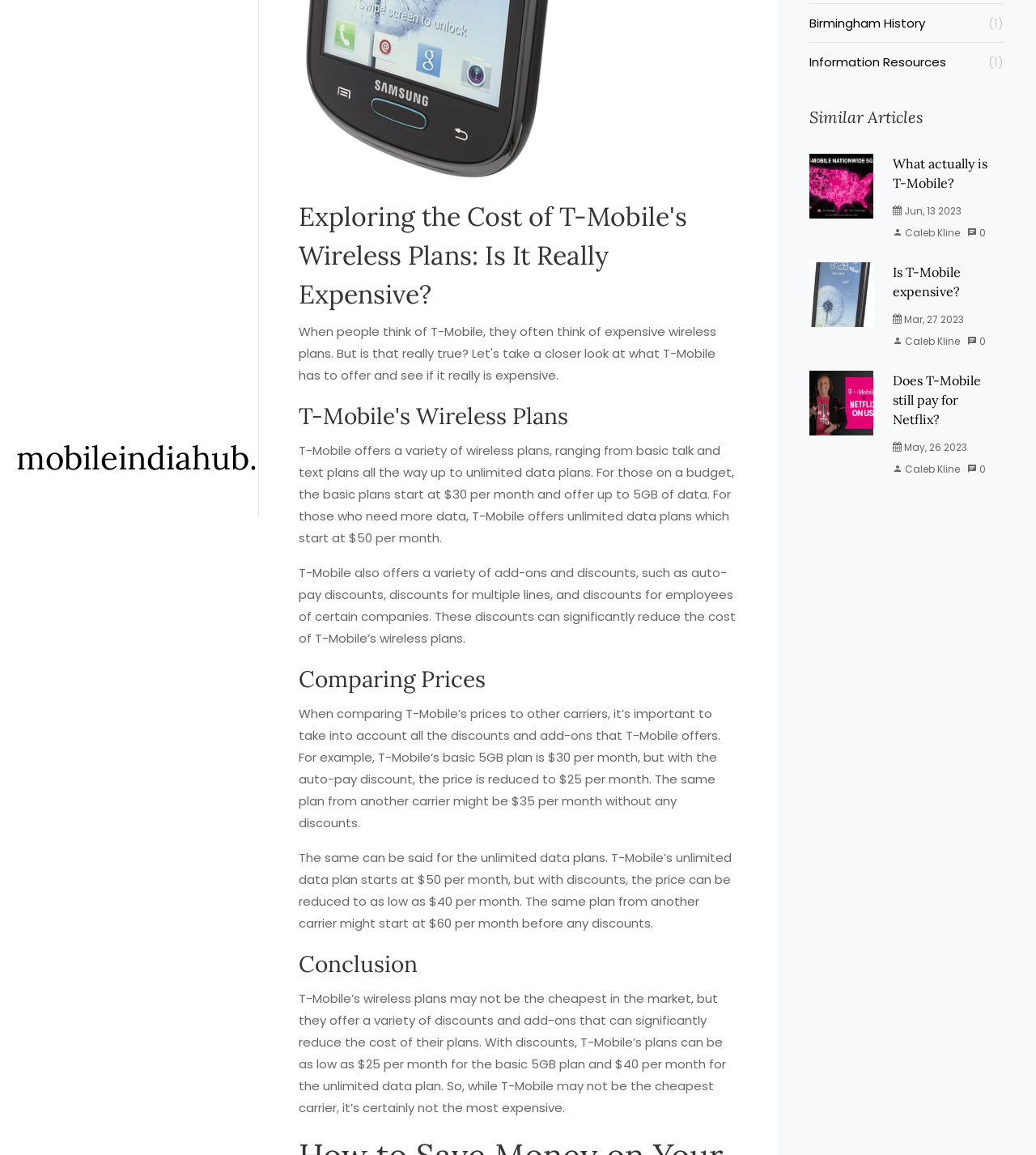Find the bounding box coordinates for the HTML element specified by: "Information Resources (1)".

[0.781, 0.044, 0.969, 0.063]